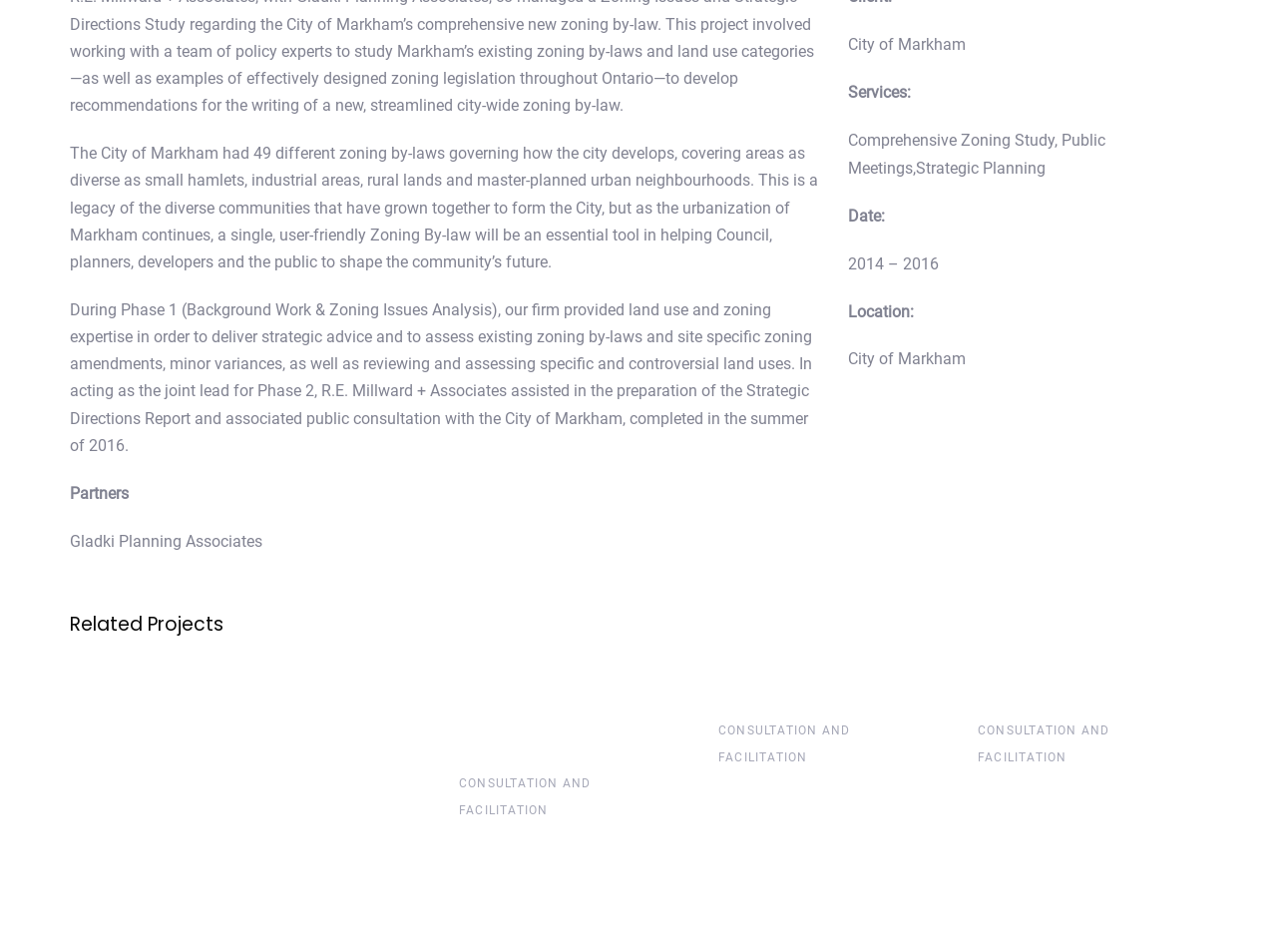Please answer the following question using a single word or phrase: 
What is the city mentioned in the webpage?

Markham